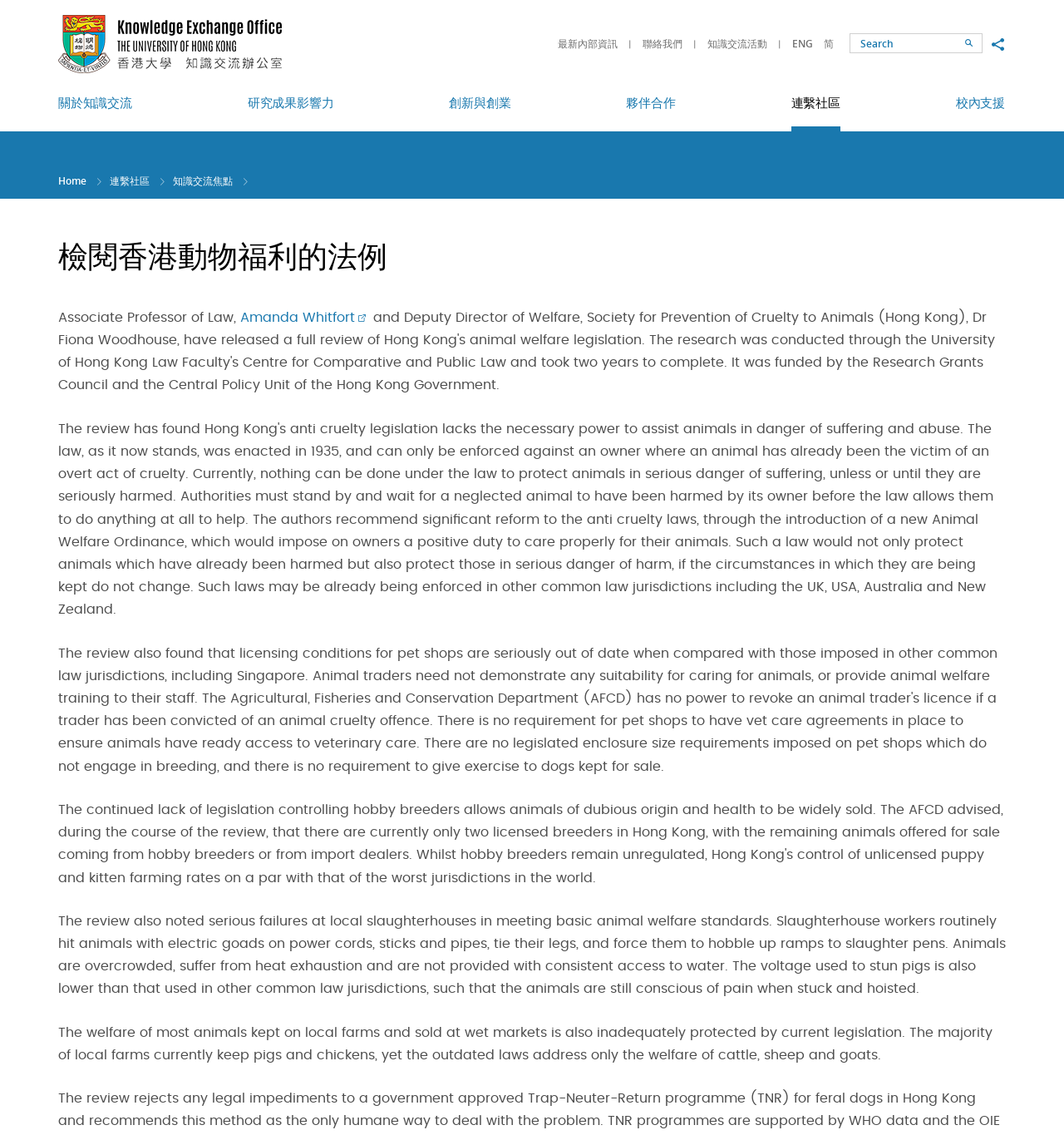Provide the bounding box coordinates of the HTML element described as: "parent_node: Search name="qfront" placeholder="Search" title="Search"". The bounding box coordinates should be four float numbers between 0 and 1, i.e., [left, top, right, bottom].

[0.798, 0.029, 0.923, 0.047]